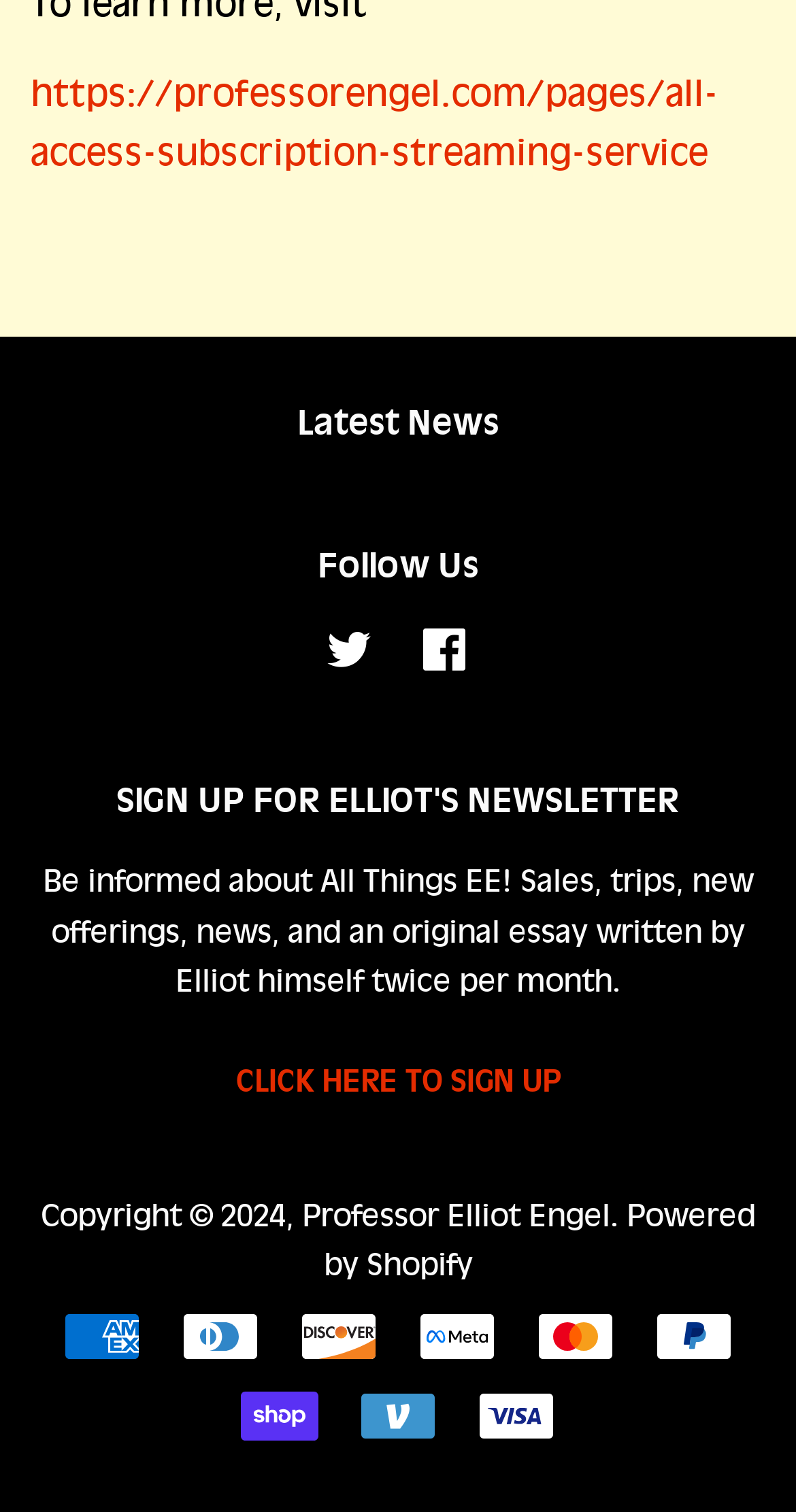Determine the bounding box for the described HTML element: "Latest News". Ensure the coordinates are four float numbers between 0 and 1 in the format [left, top, right, bottom].

[0.373, 0.266, 0.627, 0.293]